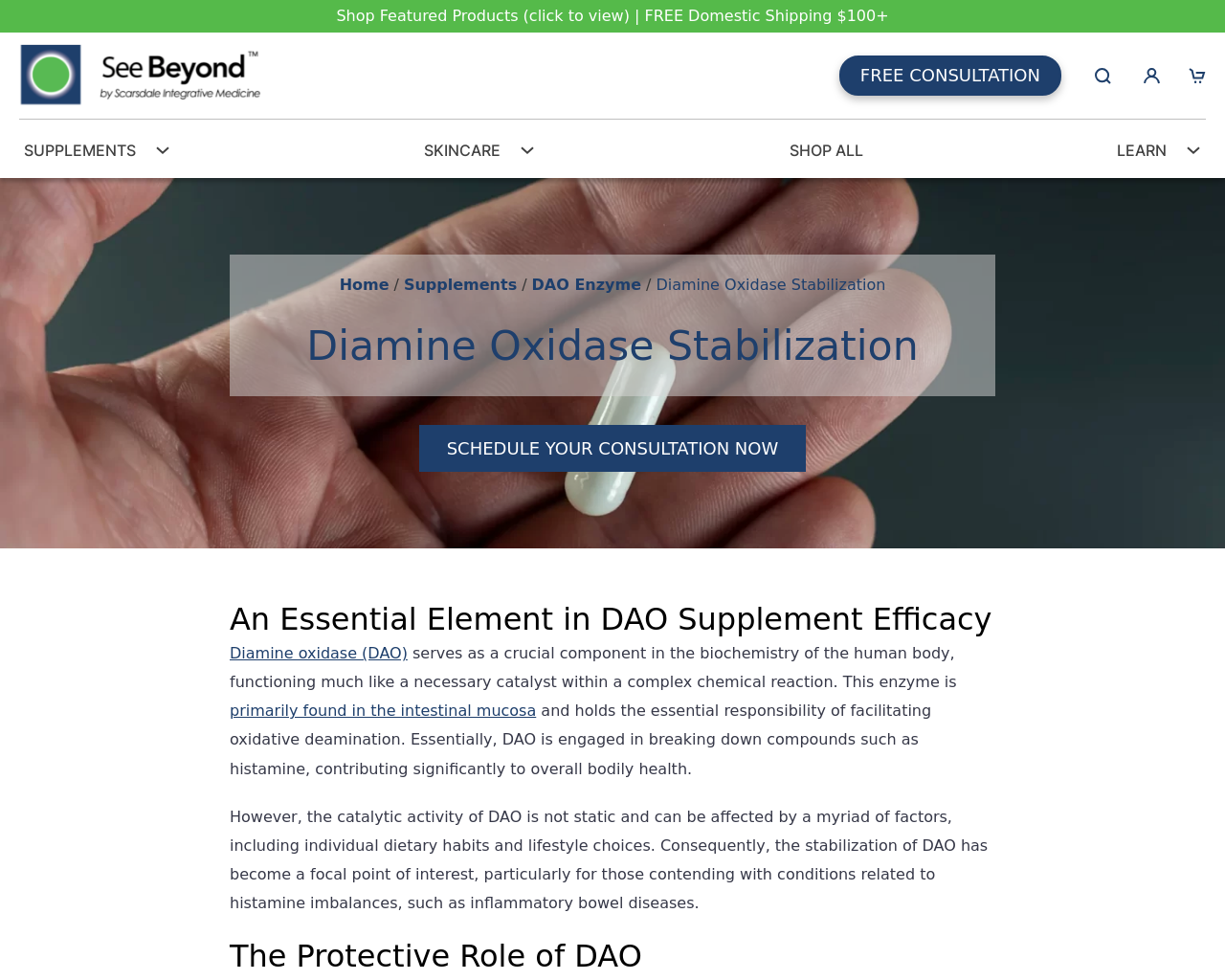Determine the coordinates of the bounding box that should be clicked to complete the instruction: "View 'SUPPLEMENTS'". The coordinates should be represented by four float numbers between 0 and 1: [left, top, right, bottom].

[0.016, 0.135, 0.115, 0.172]